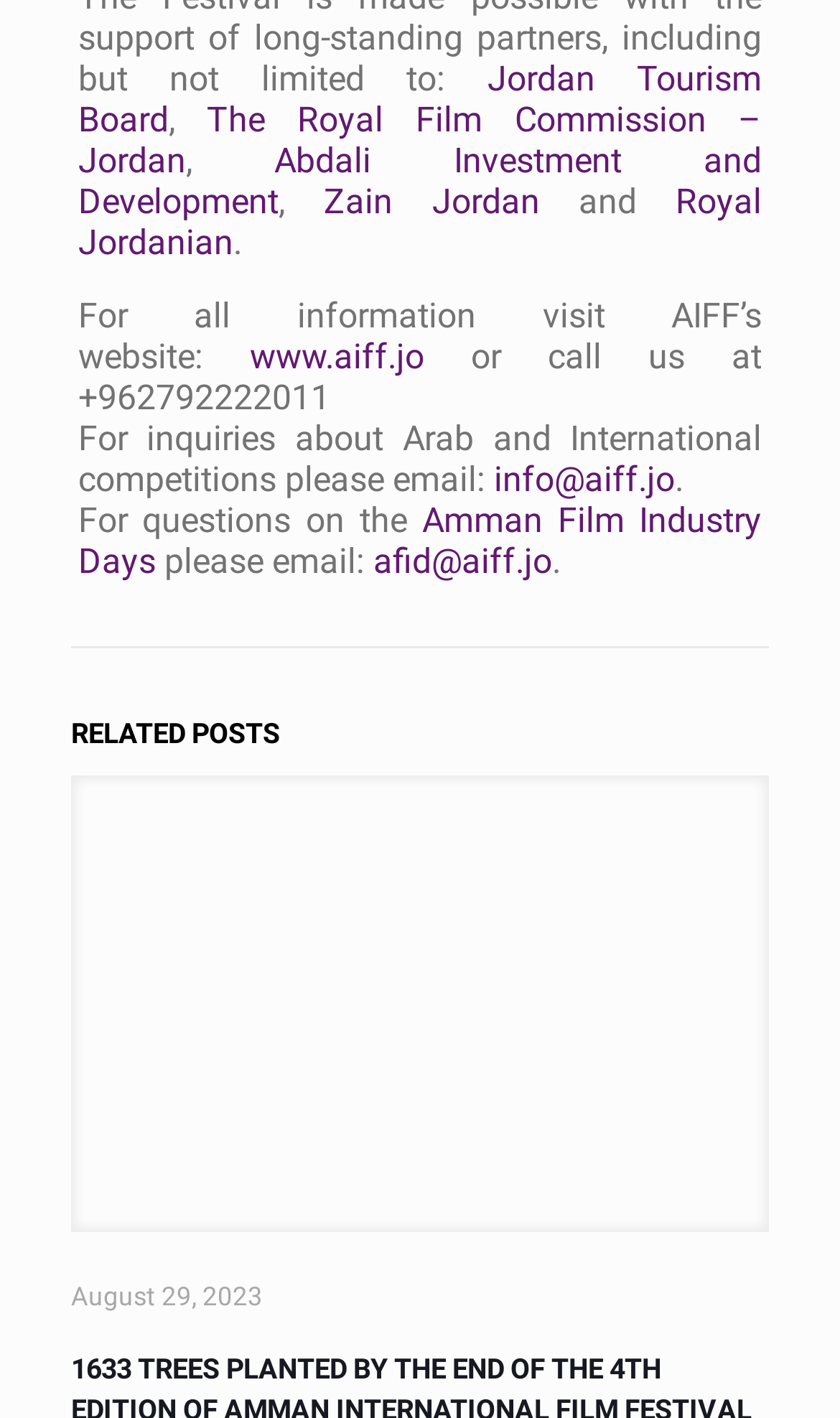Please specify the bounding box coordinates of the region to click in order to perform the following instruction: "Go to AIFF’s website".

[0.297, 0.236, 0.505, 0.265]